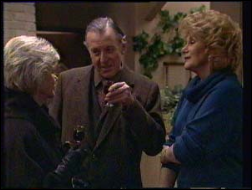Provide a single word or phrase to answer the given question: 
What is the gentleman holding in his hand?

A drink